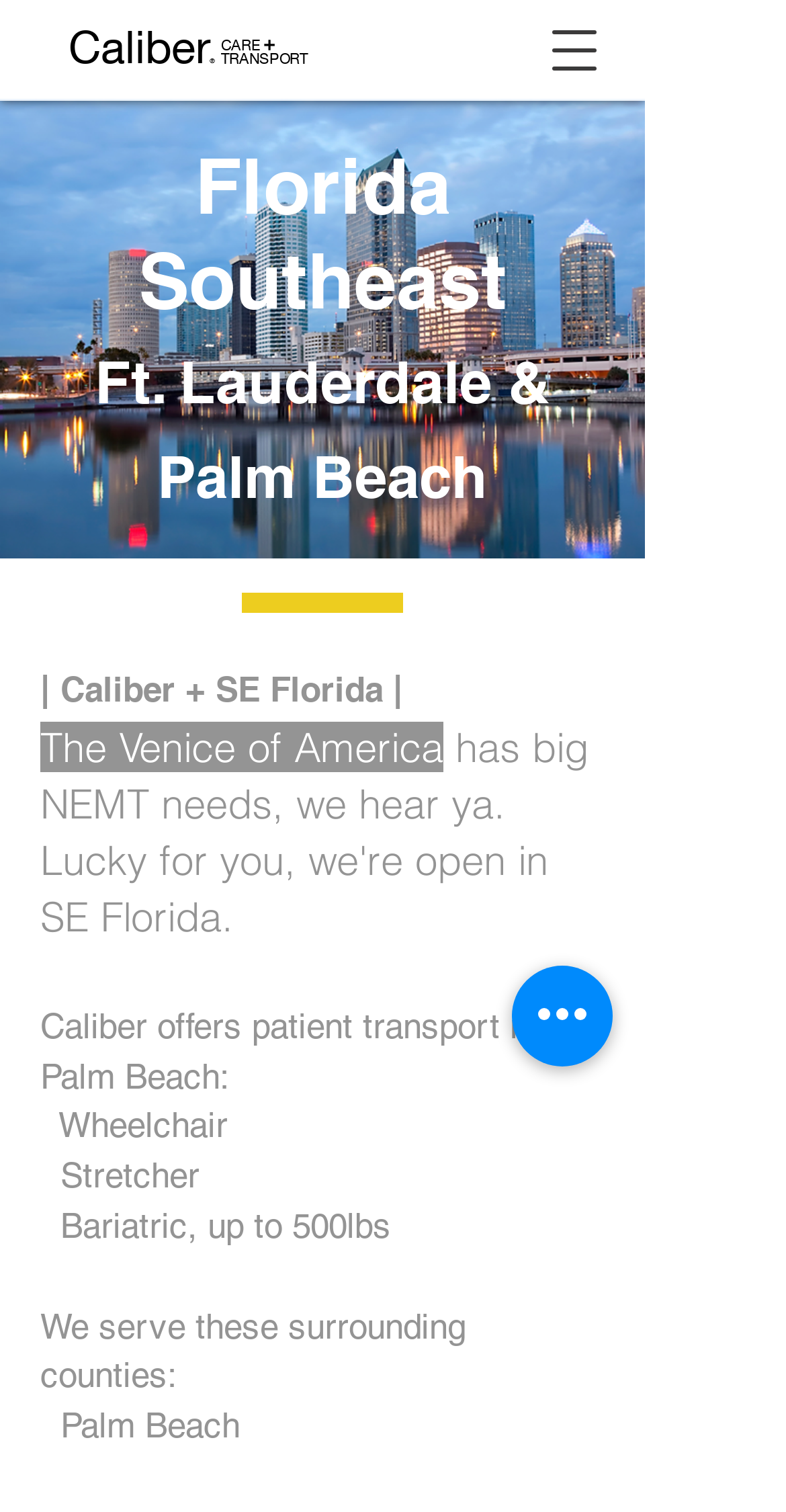Respond with a single word or phrase to the following question:
What is the purpose of the 'Open navigation menu' button?

To open navigation menu